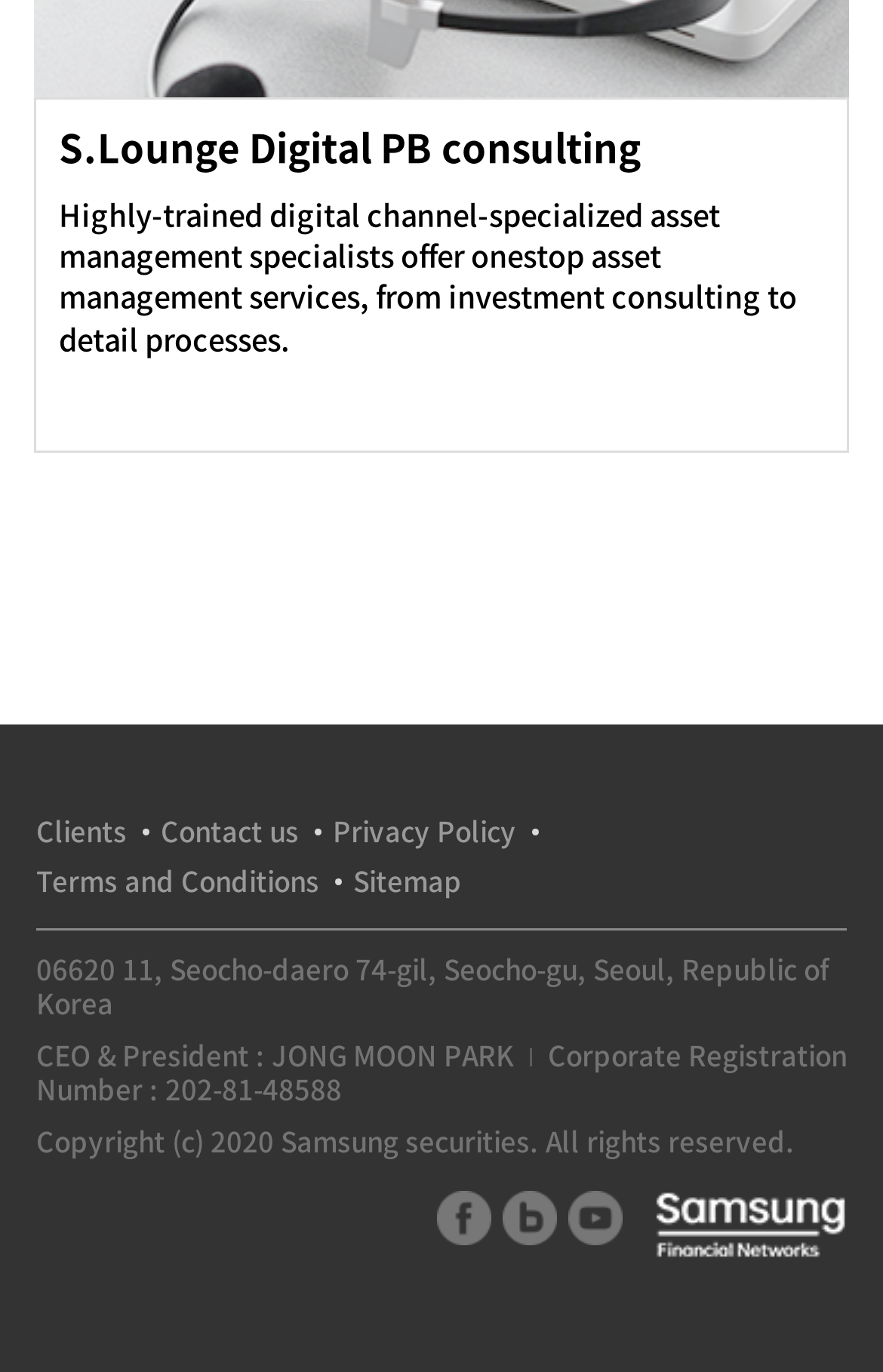Determine the bounding box coordinates of the section I need to click to execute the following instruction: "View Sitemap". Provide the coordinates as four float numbers between 0 and 1, i.e., [left, top, right, bottom].

[0.4, 0.624, 0.523, 0.66]